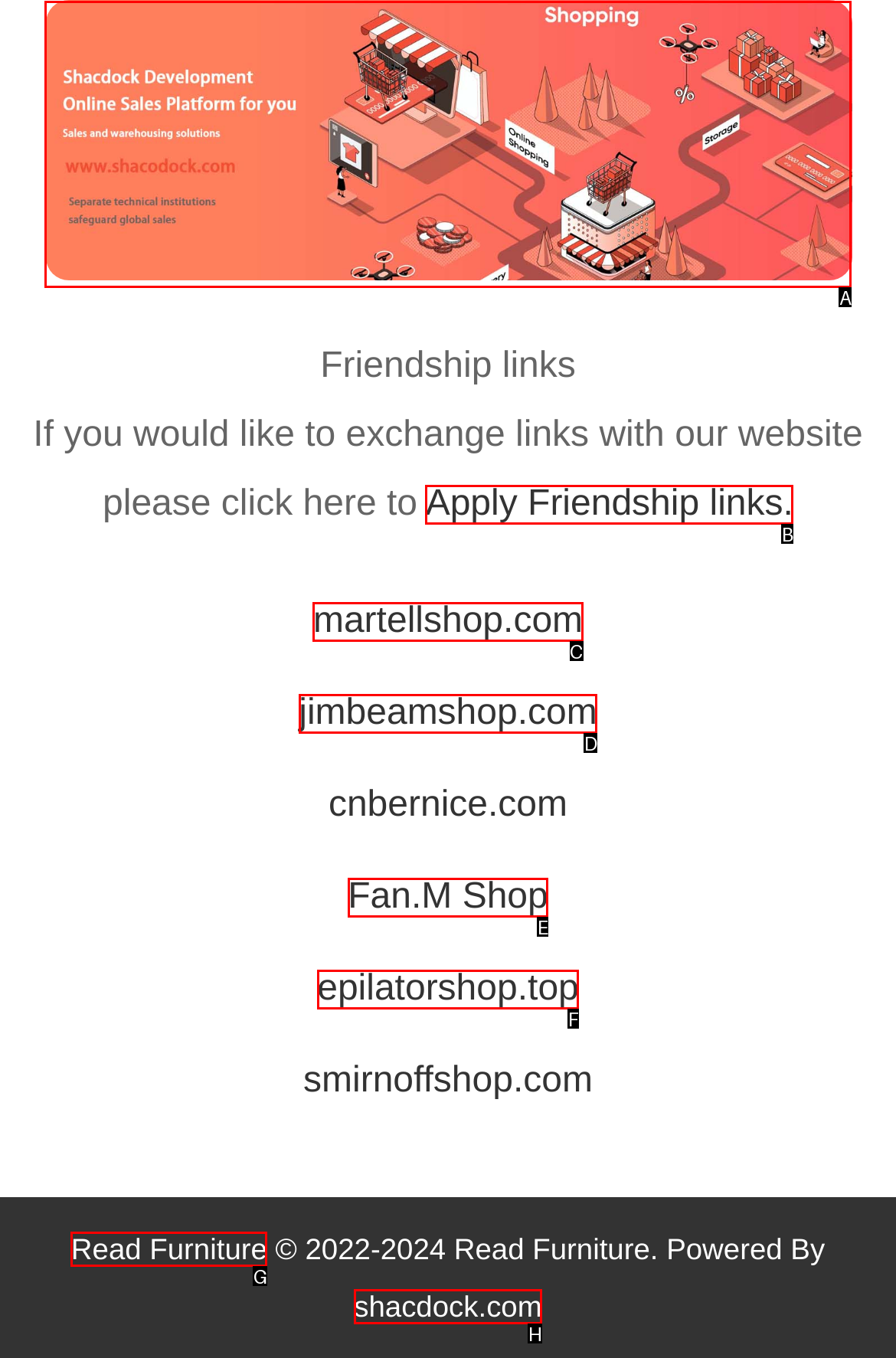Determine the letter of the element you should click to carry out the task: Click on SHACDOCK DEVELOPMENT
Answer with the letter from the given choices.

A